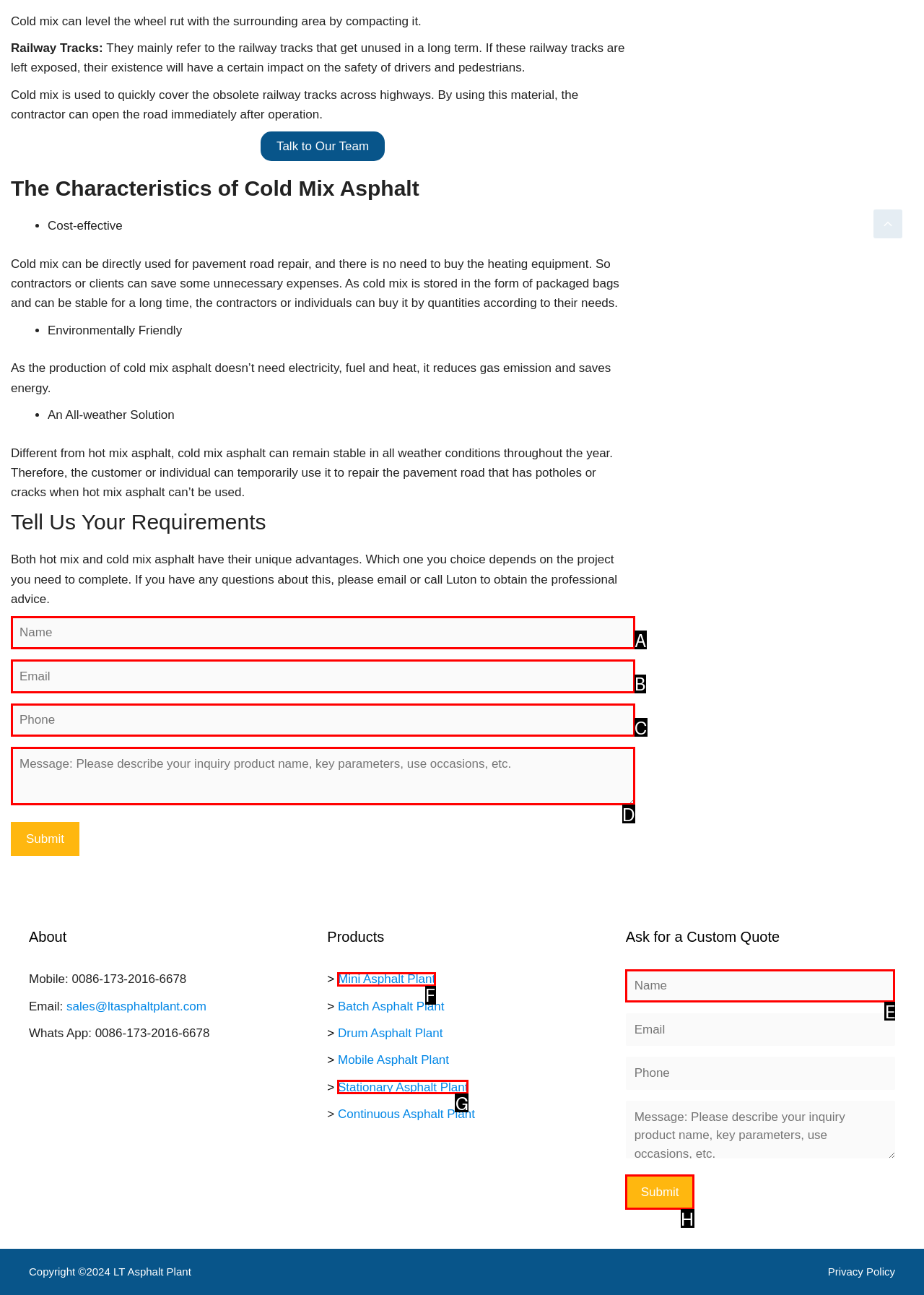Choose the HTML element that should be clicked to accomplish the task: Get a custom quote. Answer with the letter of the chosen option.

H